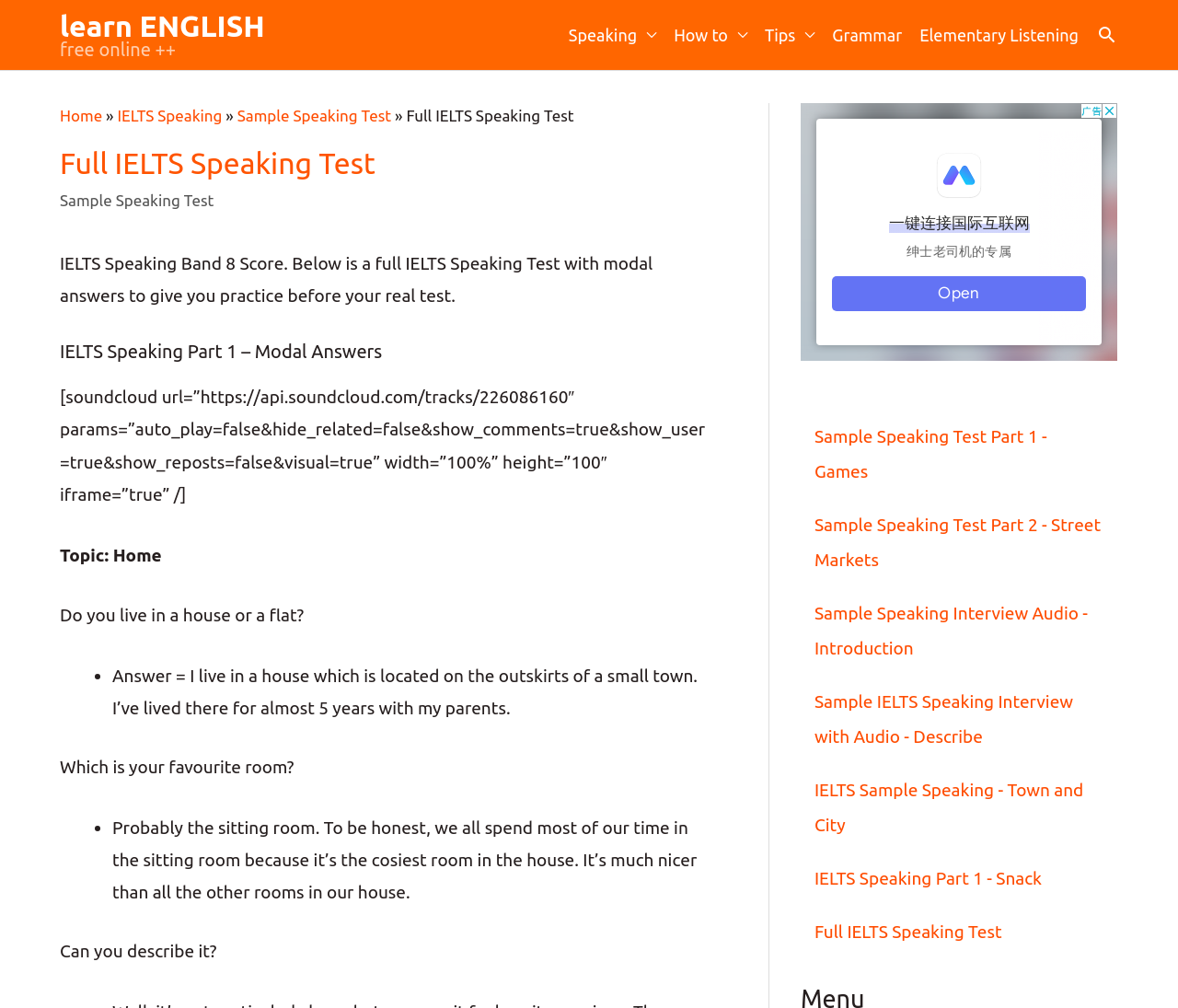Pinpoint the bounding box coordinates for the area that should be clicked to perform the following instruction: "listen to the audio".

[0.051, 0.384, 0.599, 0.5]